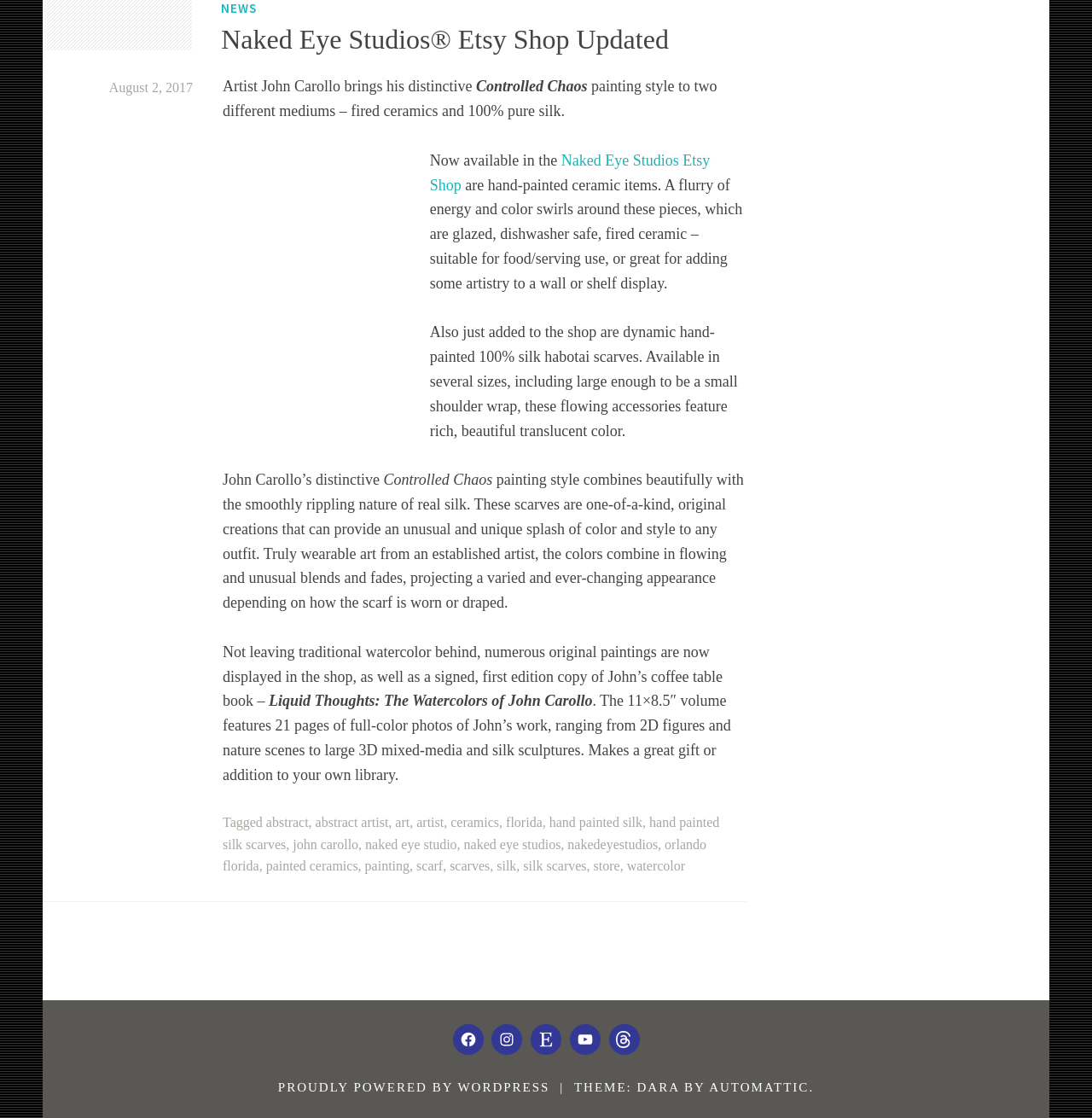Determine the bounding box coordinates for the clickable element to execute this instruction: "View the original paintings and coffee table book". Provide the coordinates as four float numbers between 0 and 1, i.e., [left, top, right, bottom].

[0.204, 0.575, 0.662, 0.635]